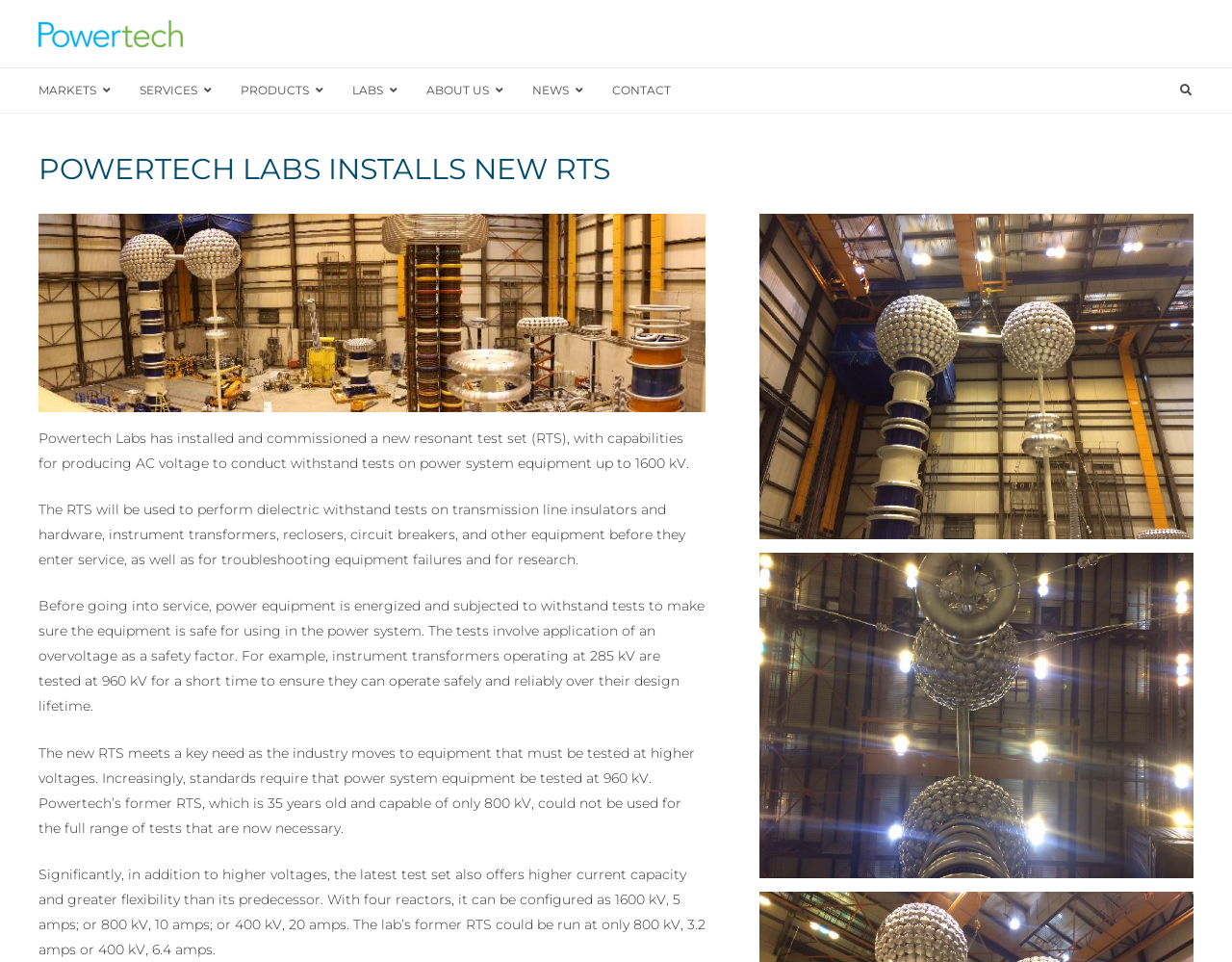What is the main topic of the webpage?
Refer to the image and offer an in-depth and detailed answer to the question.

The main topic of the webpage can be inferred from the heading and the content of the webpage, which describes the installation and capabilities of a new resonant test set (RTS) at Powertech Labs.